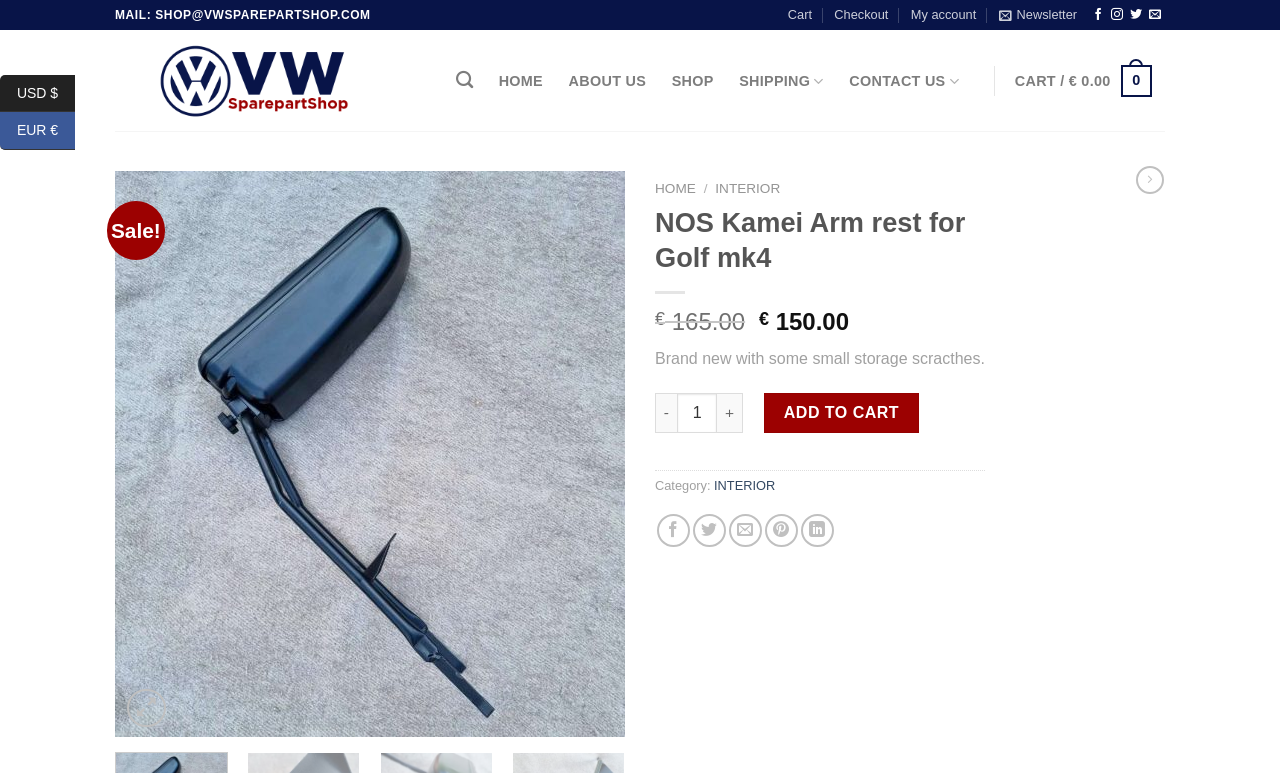Please determine the main heading text of this webpage.

NOS Kamei Arm rest for Golf mk4